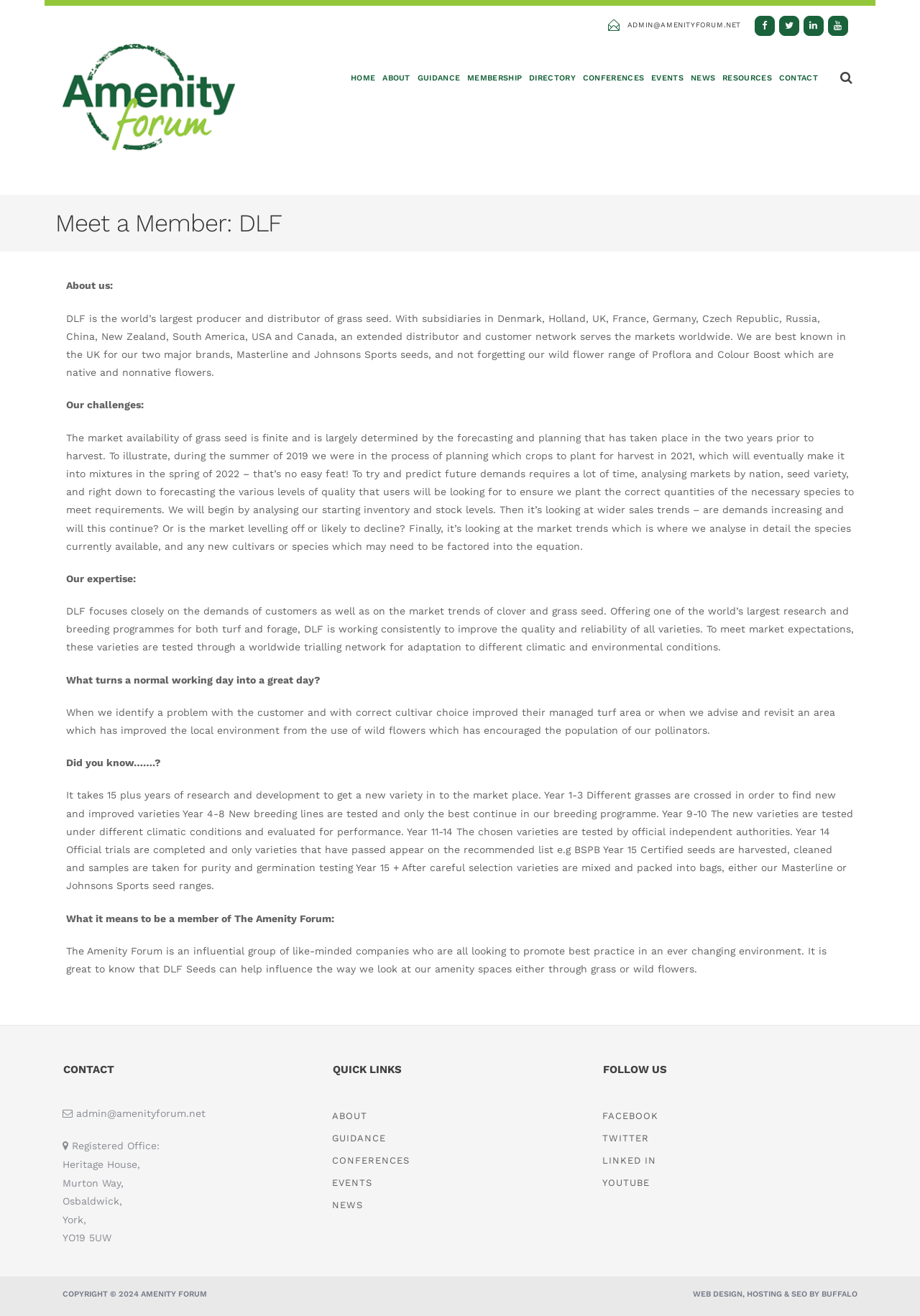Please identify the bounding box coordinates of the area I need to click to accomplish the following instruction: "Click the FACEBOOK link".

[0.654, 0.842, 0.932, 0.853]